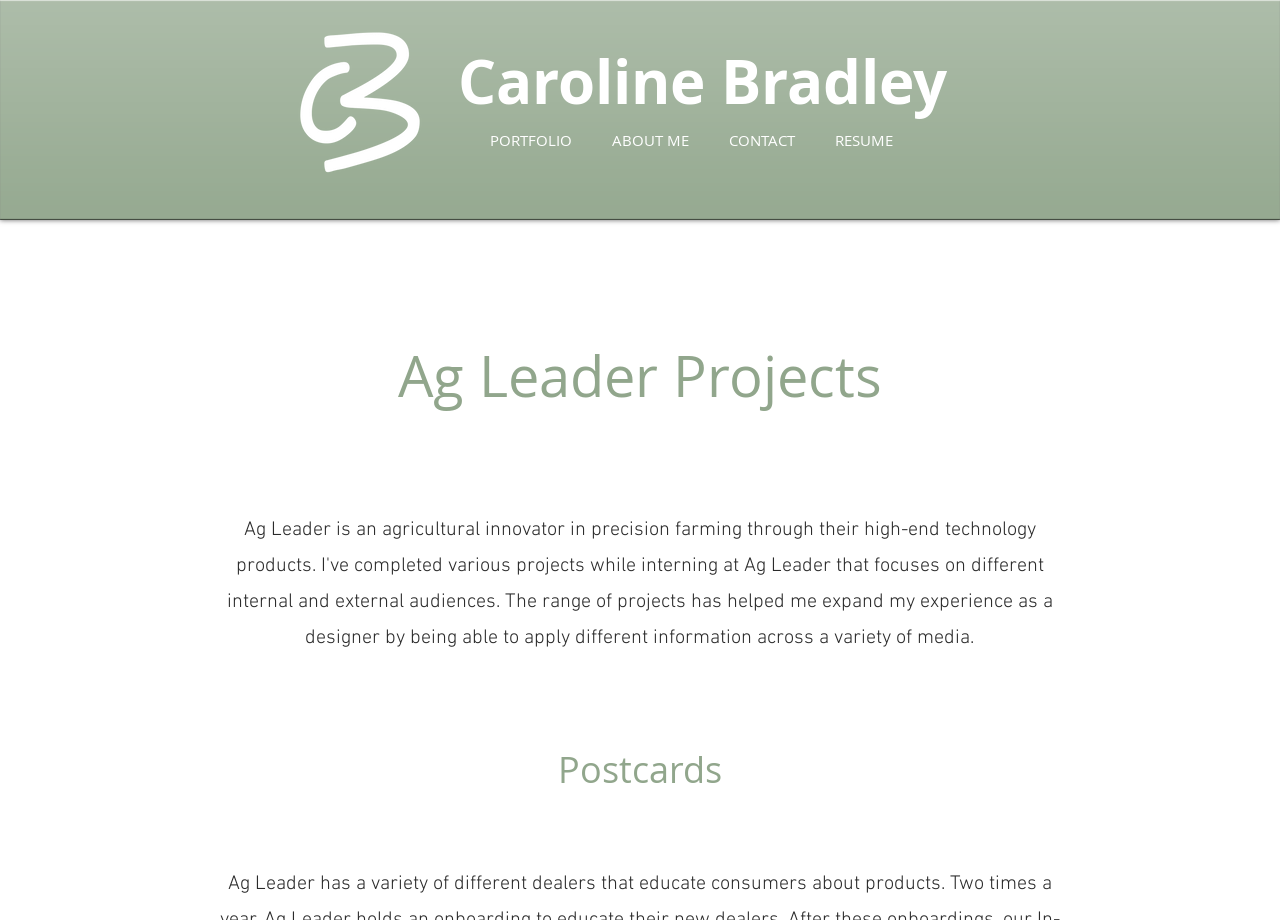Give a one-word or short-phrase answer to the following question: 
What is the purpose of the 'CONTACT' link?

To contact the person